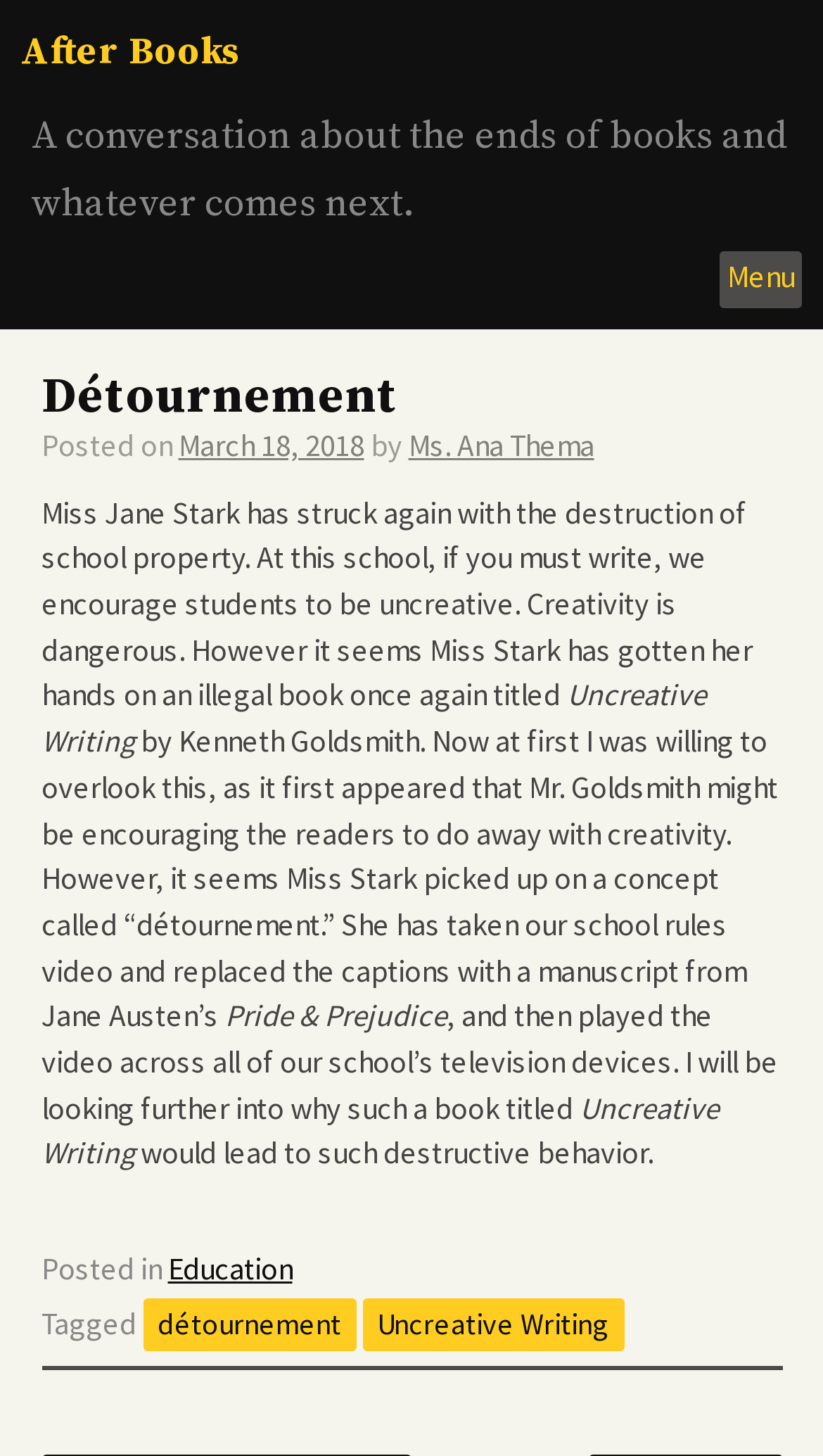What is the name of the book mentioned in the article?
Please use the visual content to give a single word or phrase answer.

Uncreative Writing